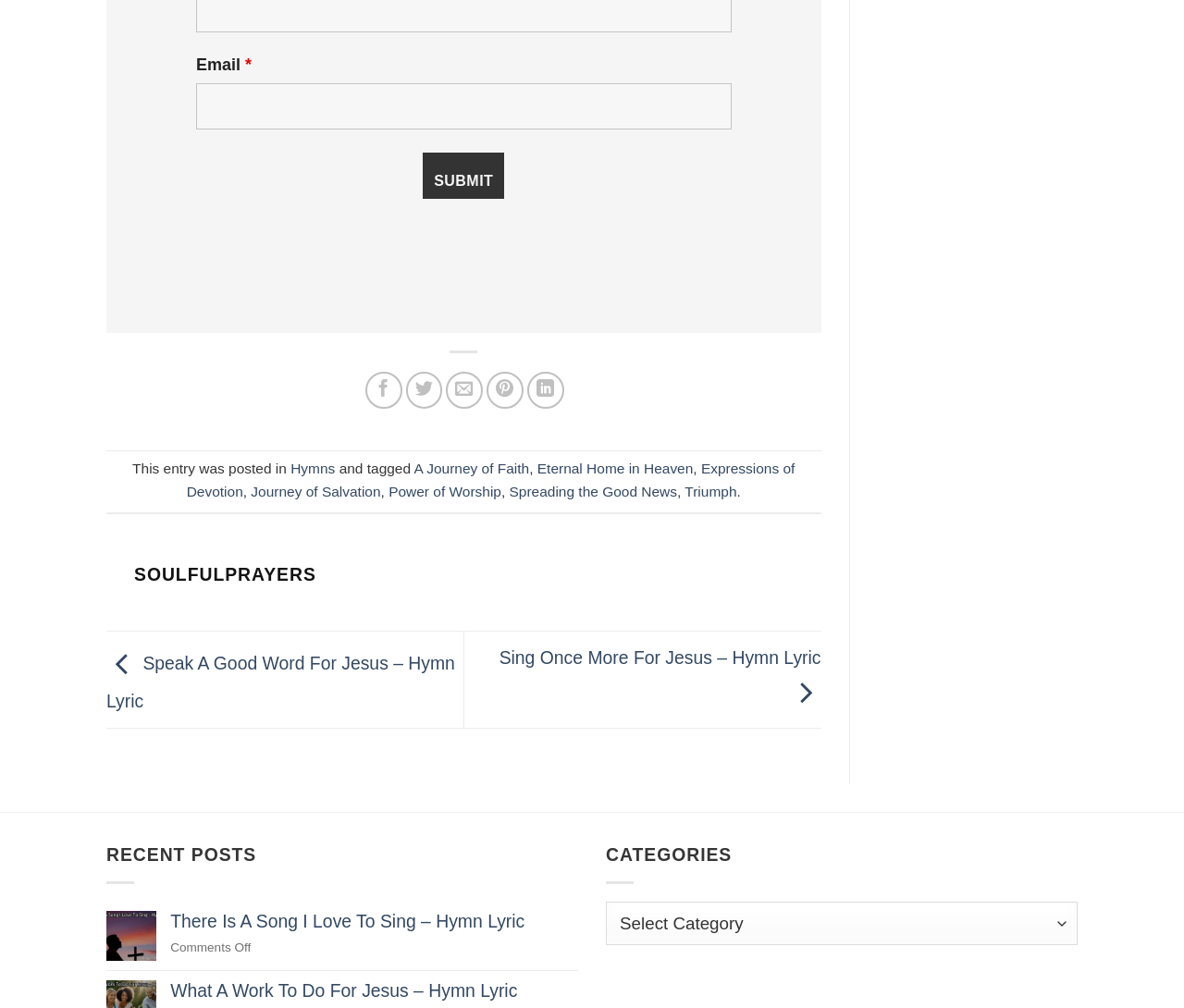Please reply with a single word or brief phrase to the question: 
What social media platforms can users share content on?

Facebook, Twitter, LinkedIn, Pinterest